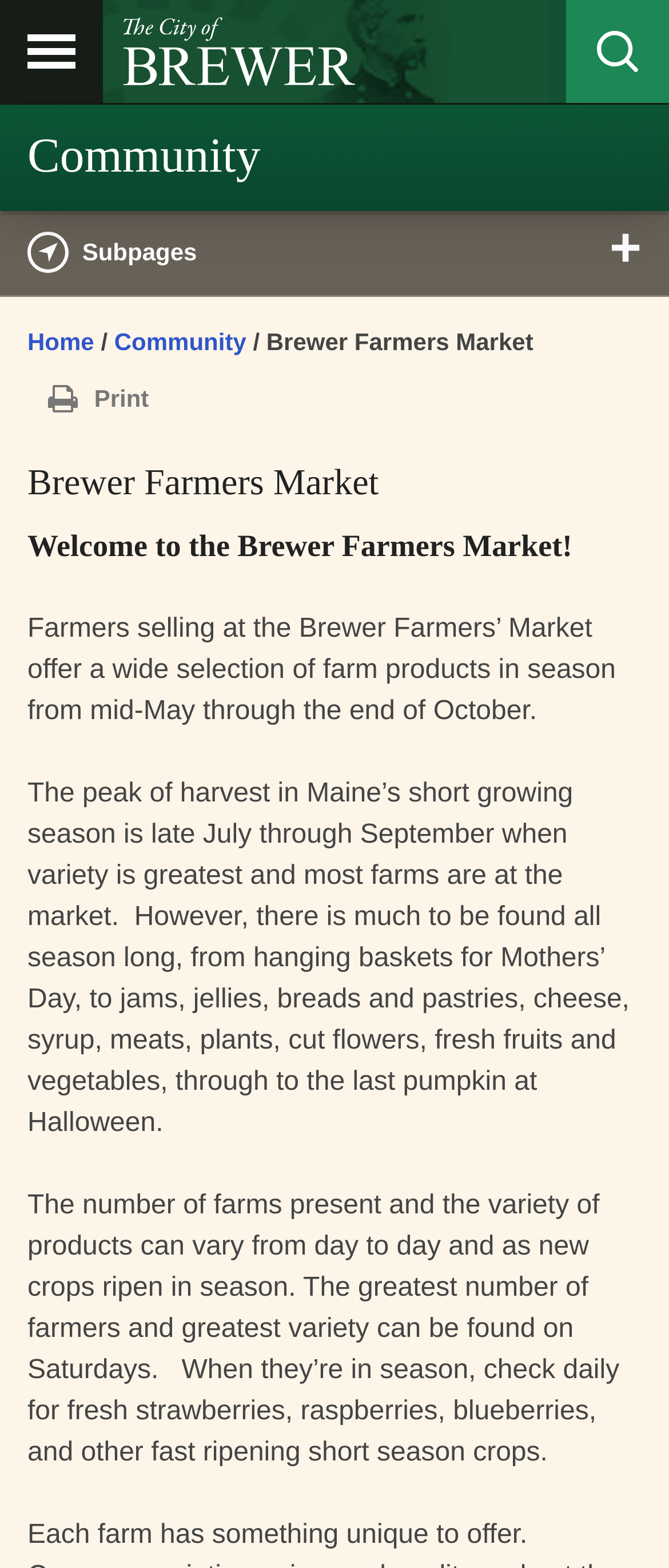What is the name of the market?
Examine the webpage screenshot and provide an in-depth answer to the question.

I found the answer by looking at the StaticText element with the text 'Brewer Farmers Market' which is located at the top of the page, indicating that it is the name of the market.